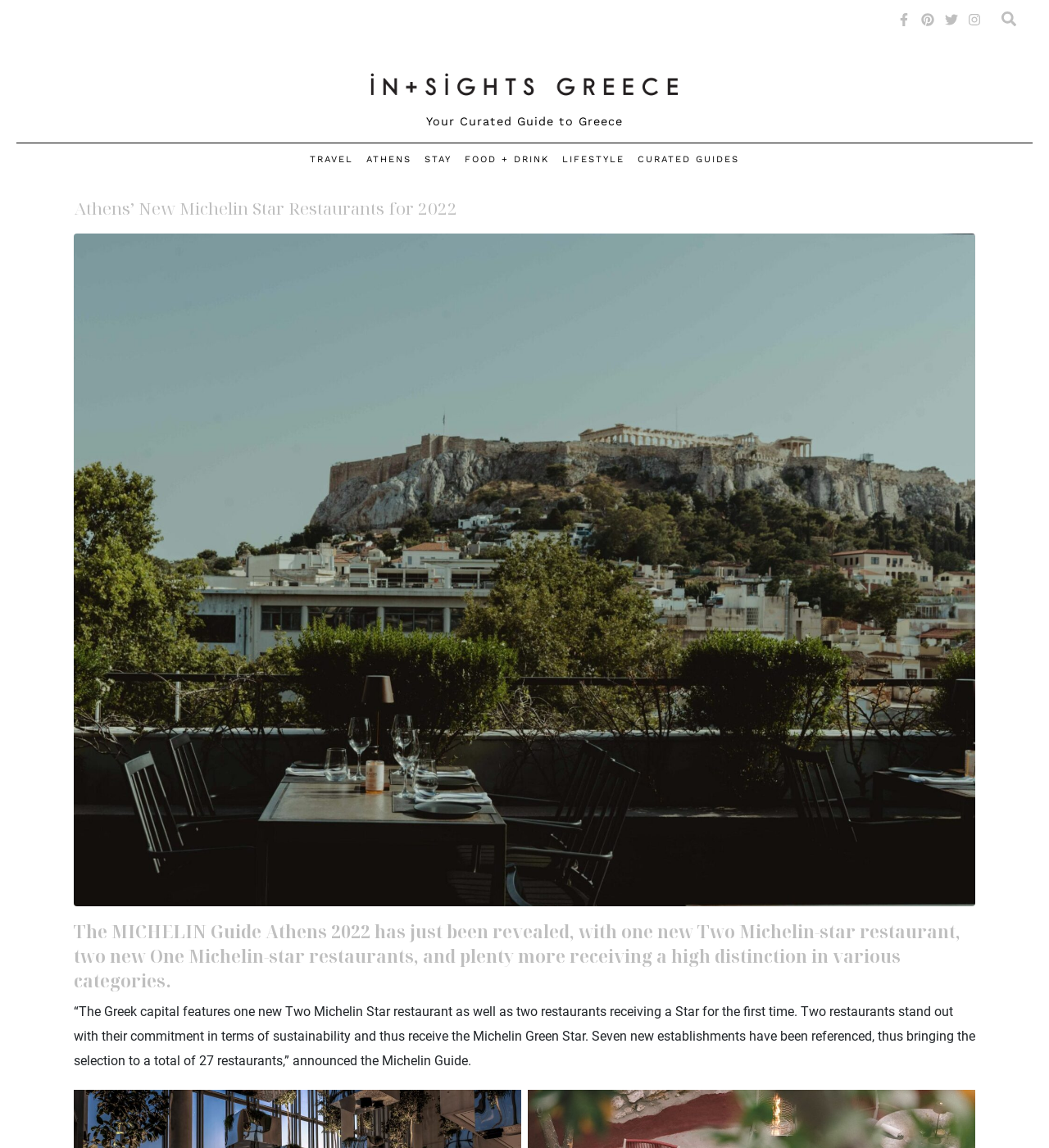Please find the bounding box coordinates of the element's region to be clicked to carry out this instruction: "Explore the TRAVEL section".

[0.295, 0.132, 0.337, 0.146]